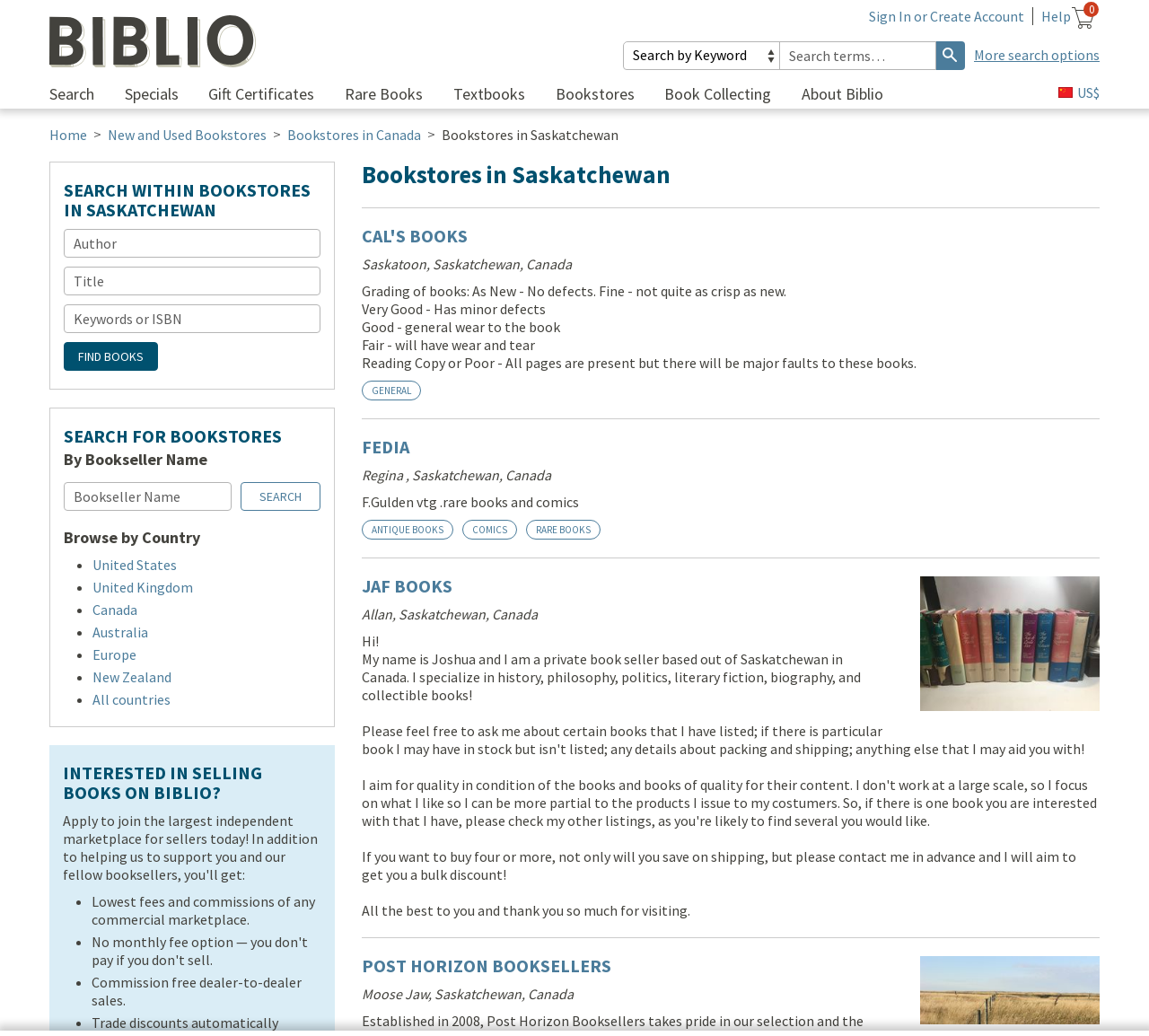Refer to the image and offer a detailed explanation in response to the question: What is the name of the first bookstore on the list?

I looked at the list of bookstores and found that the first one is CAL'S BOOKS, which is listed at the top of the page.